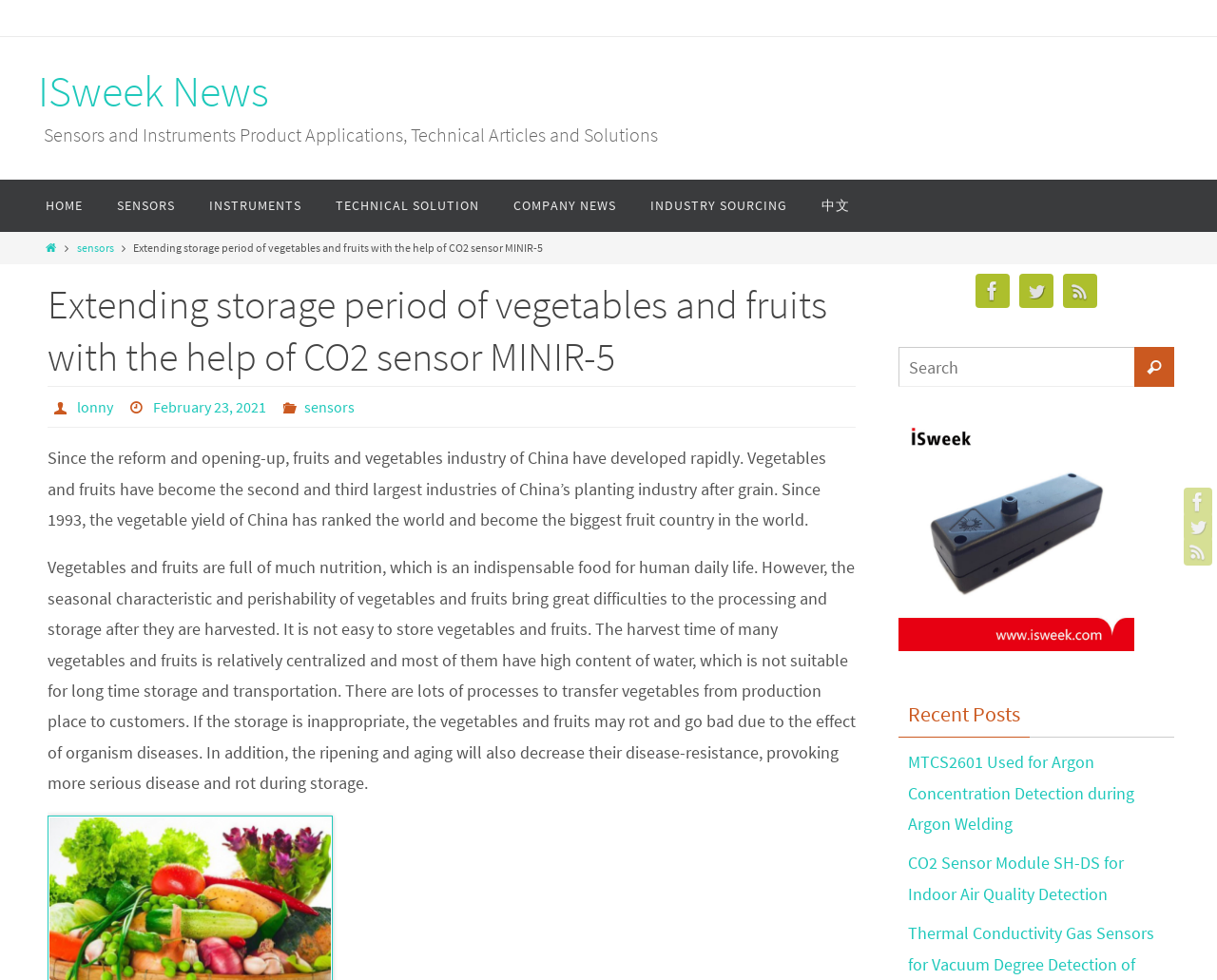Answer the question below in one word or phrase:
What is the purpose of CO2 sensor MINIR-5?

Extending storage period